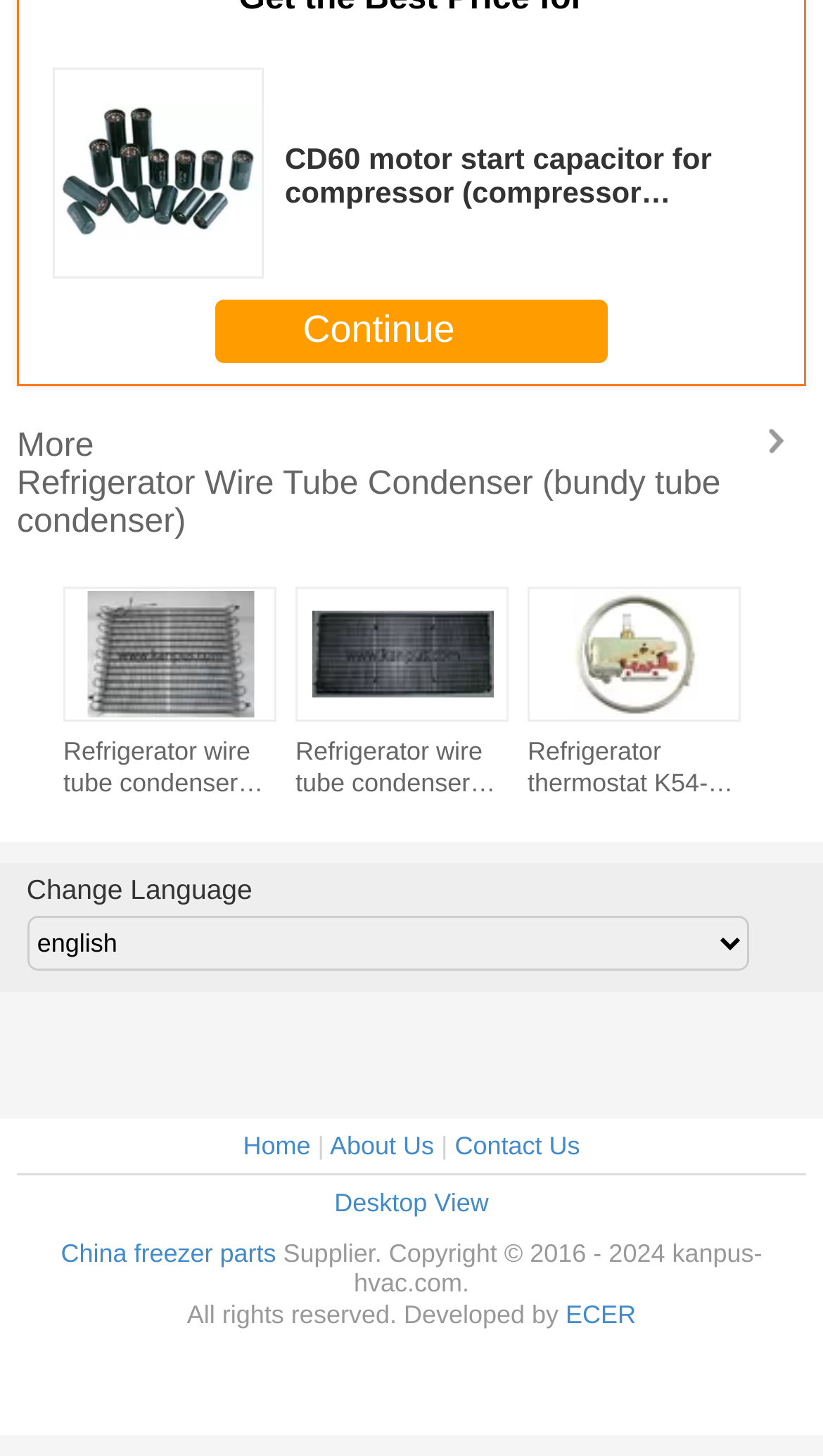What type of products are listed on this webpage?
Can you offer a detailed and complete answer to this question?

The webpage lists various products, including refrigerator wire tube condensers, freezer condensers, and refrigeration thermostats. These products are all related to HVAC/R (heating, ventilation, air conditioning, and refrigeration) systems, indicating that this webpage specializes in HVAC/R parts.